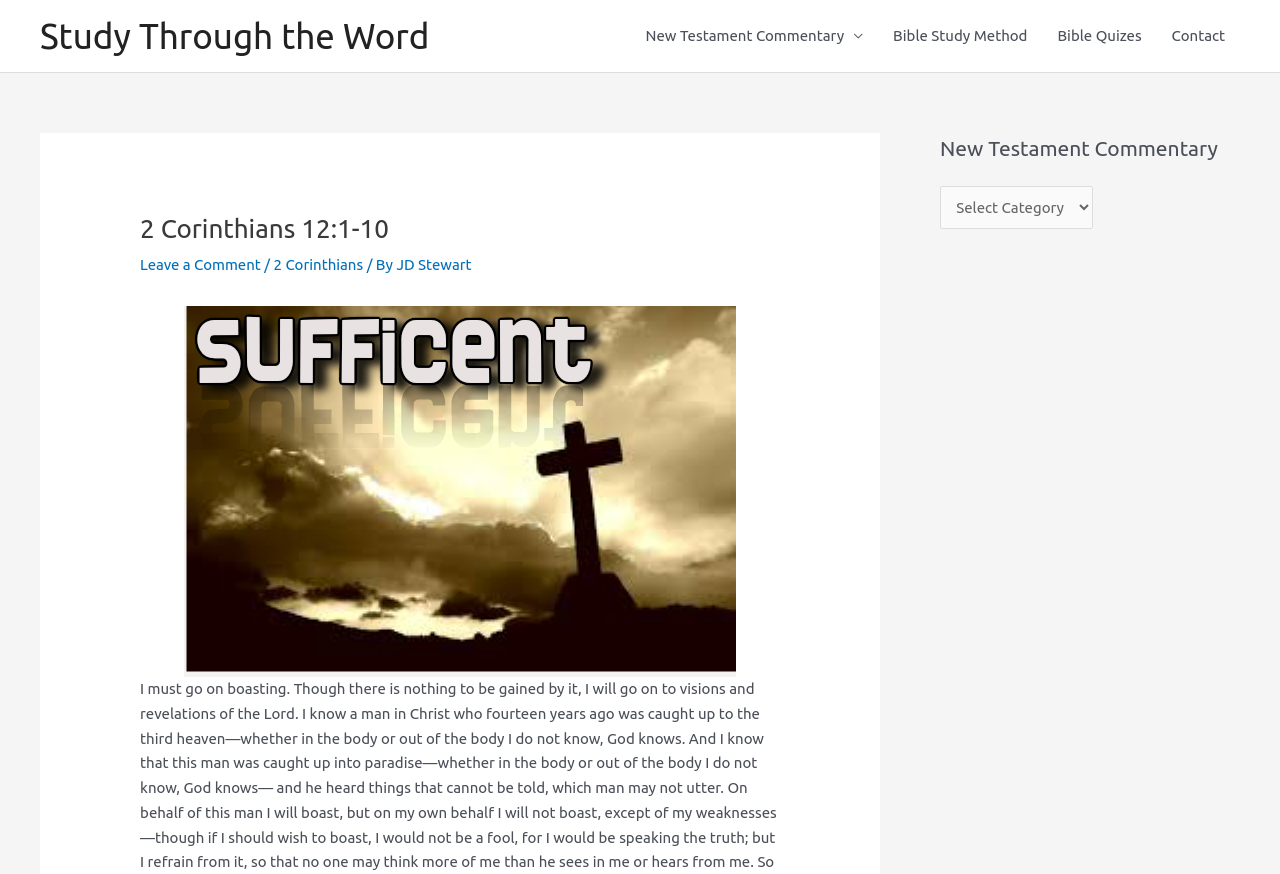Locate the bounding box coordinates of the item that should be clicked to fulfill the instruction: "View 2 Corinthians".

[0.214, 0.293, 0.284, 0.313]